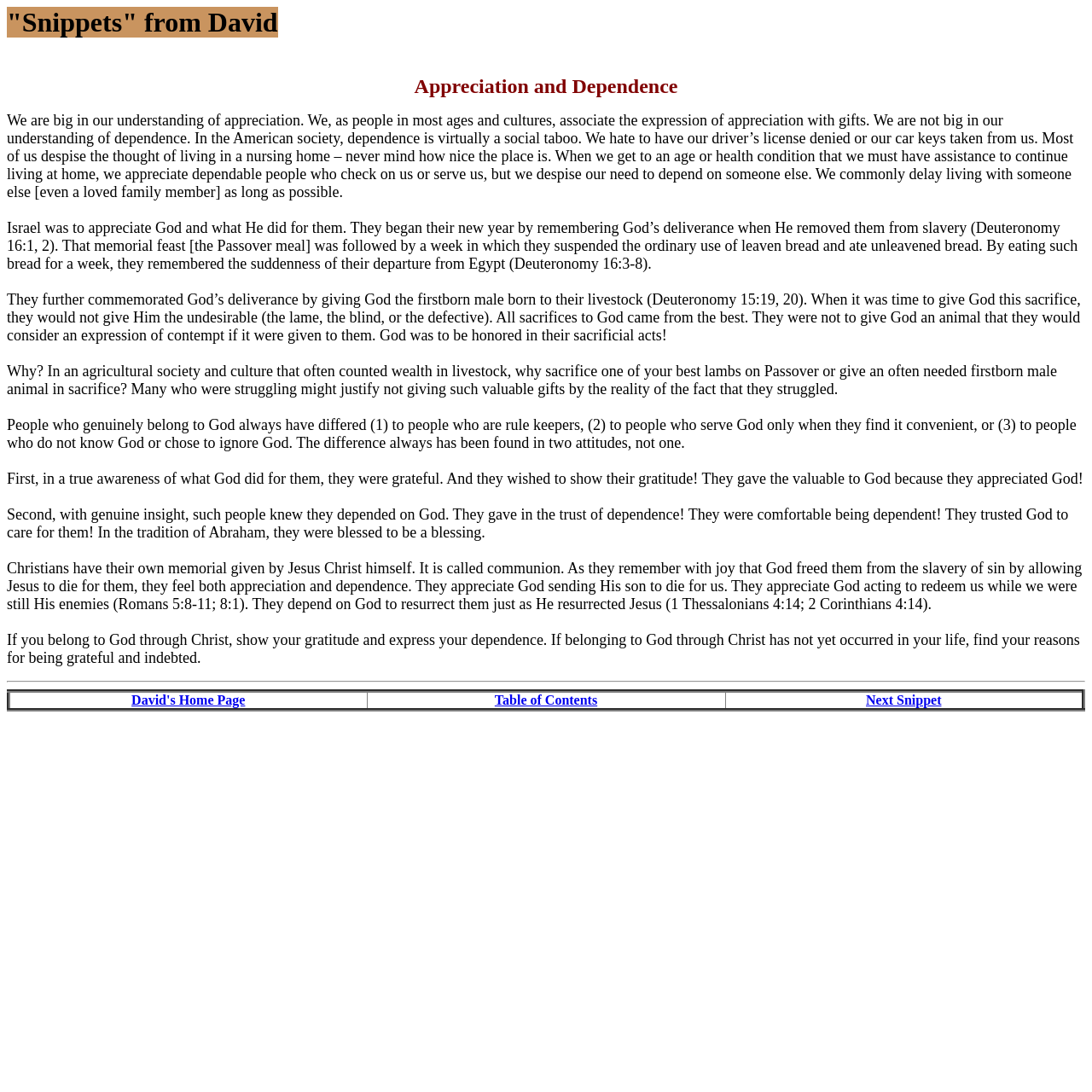Given the description "Ecosystem 2023 Recap", provide the bounding box coordinates of the corresponding UI element.

None